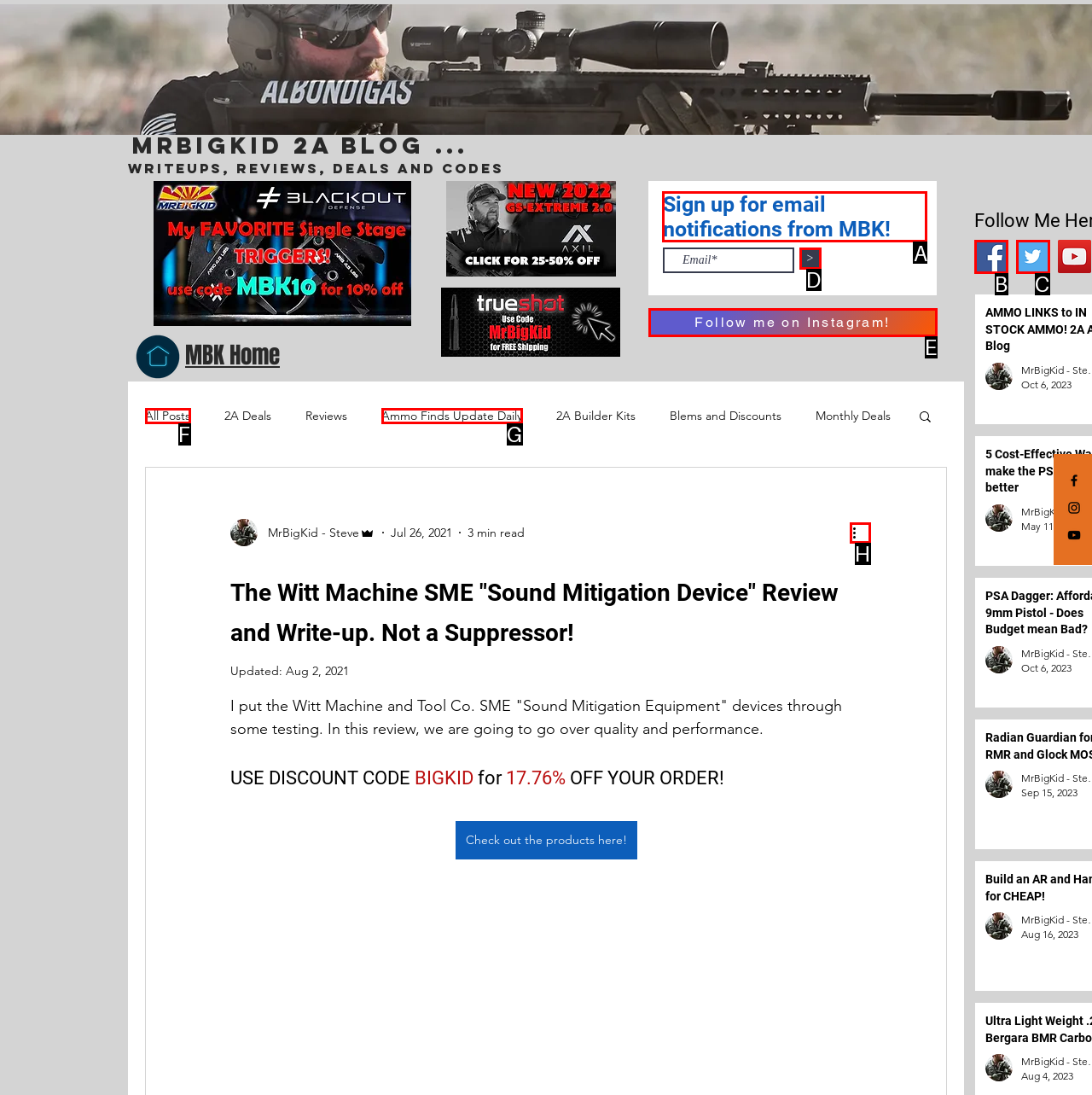Find the correct option to complete this instruction: Sign up for email notifications from MBK!. Reply with the corresponding letter.

A